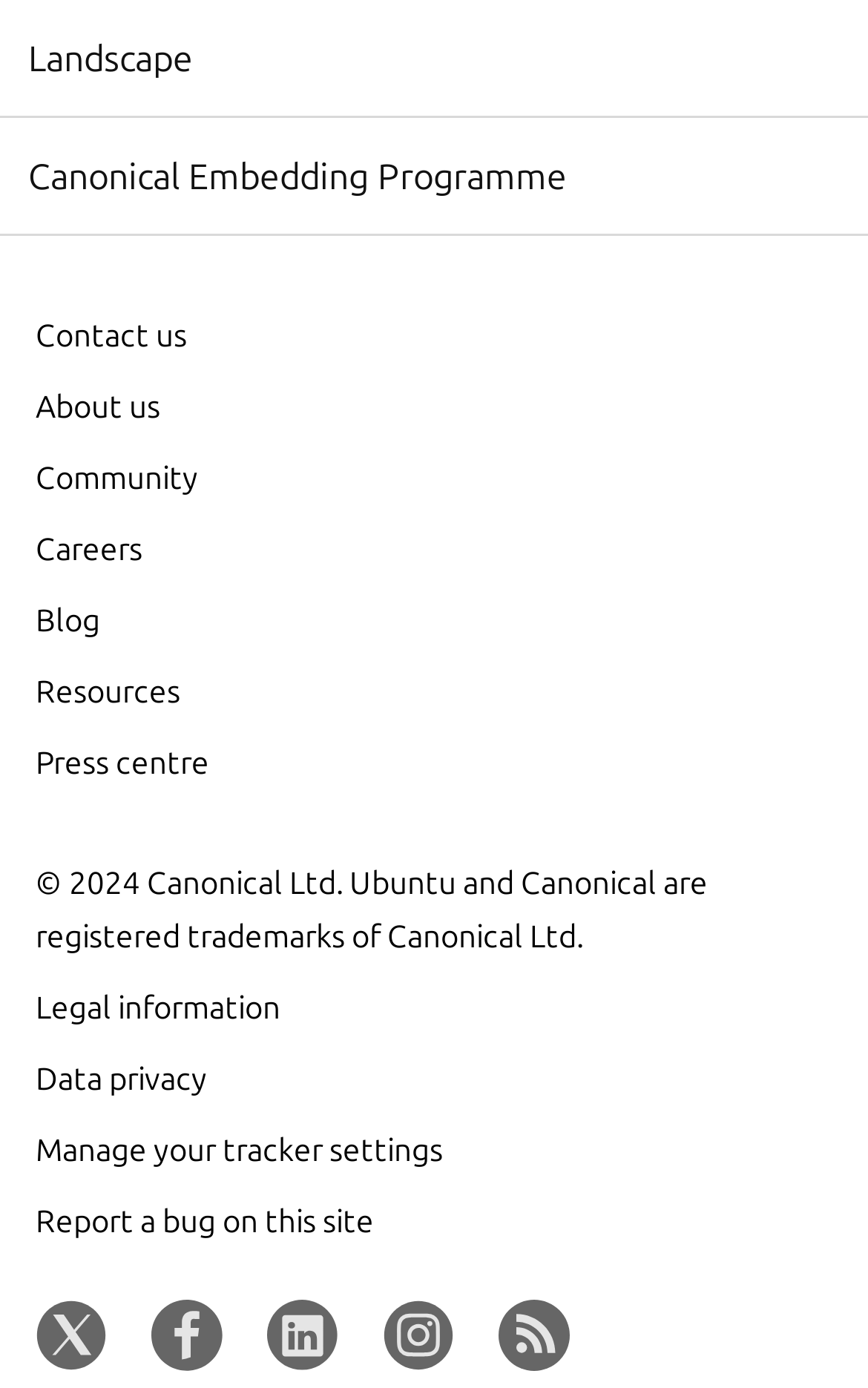Determine the bounding box coordinates for the area that needs to be clicked to fulfill this task: "Follow Ubuntu on Twitter". The coordinates must be given as four float numbers between 0 and 1, i.e., [left, top, right, bottom].

[0.041, 0.936, 0.123, 0.988]